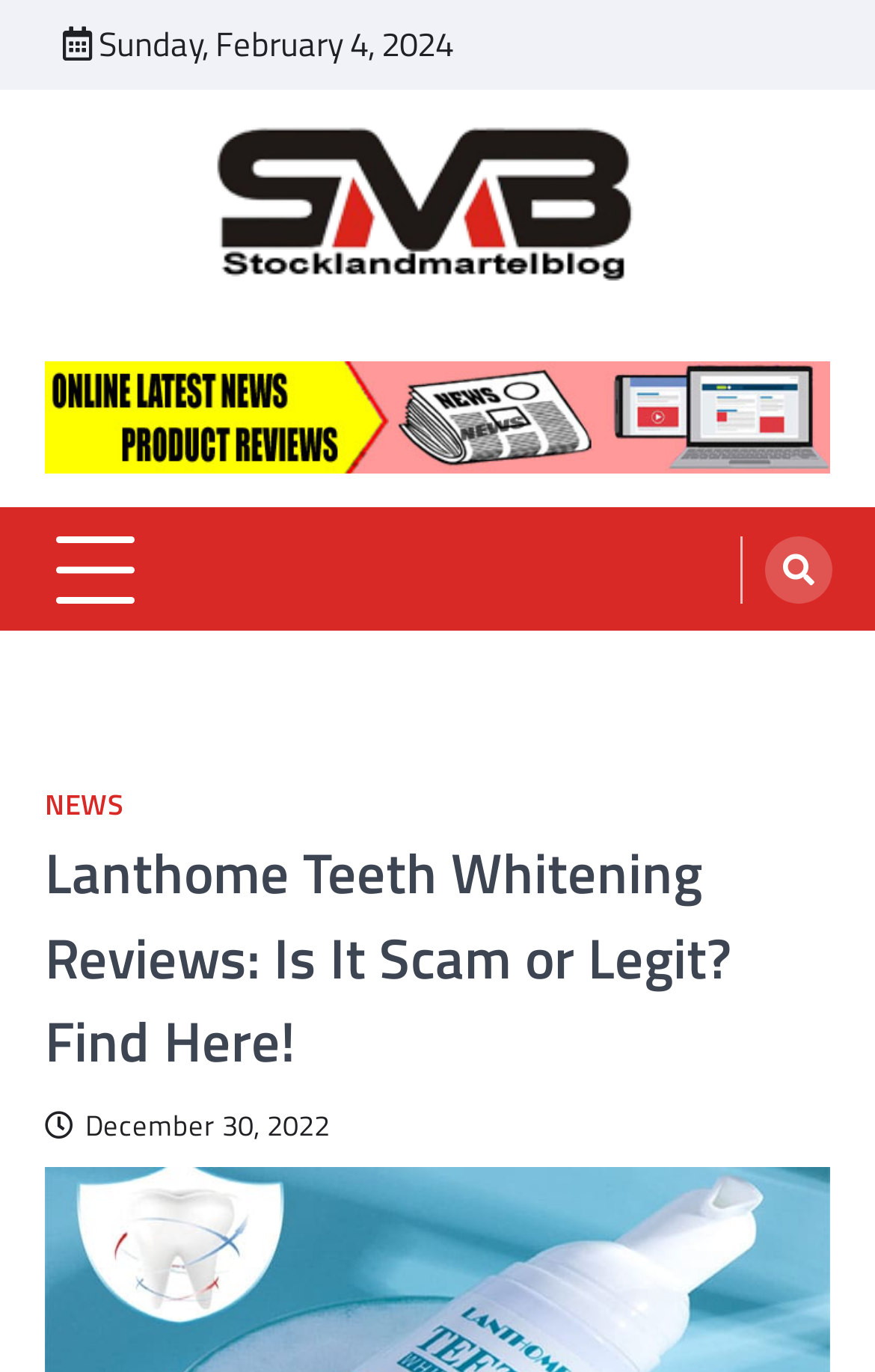Using the provided element description "Eugene Weekly", determine the bounding box coordinates of the UI element.

None